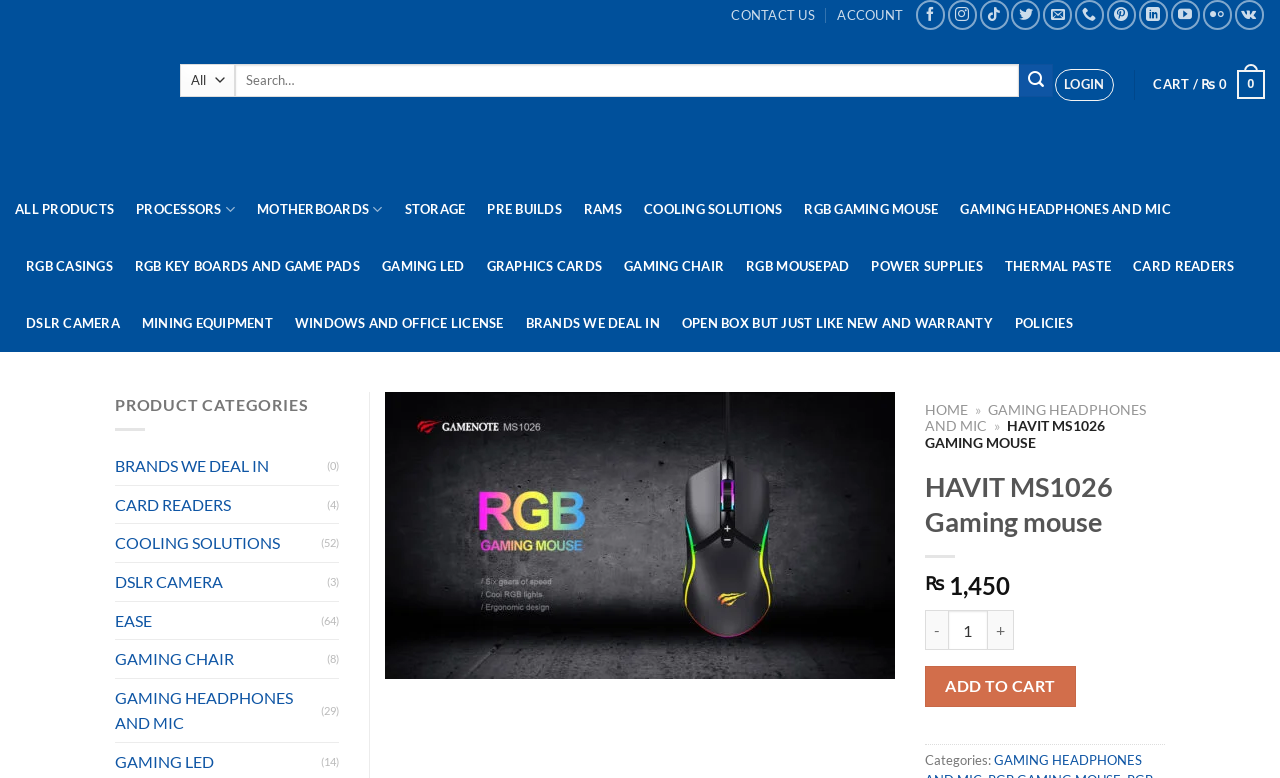Please locate the bounding box coordinates of the region I need to click to follow this instruction: "View product details of HAVIT MS1026 Gaming mouse".

[0.301, 0.673, 0.699, 0.697]